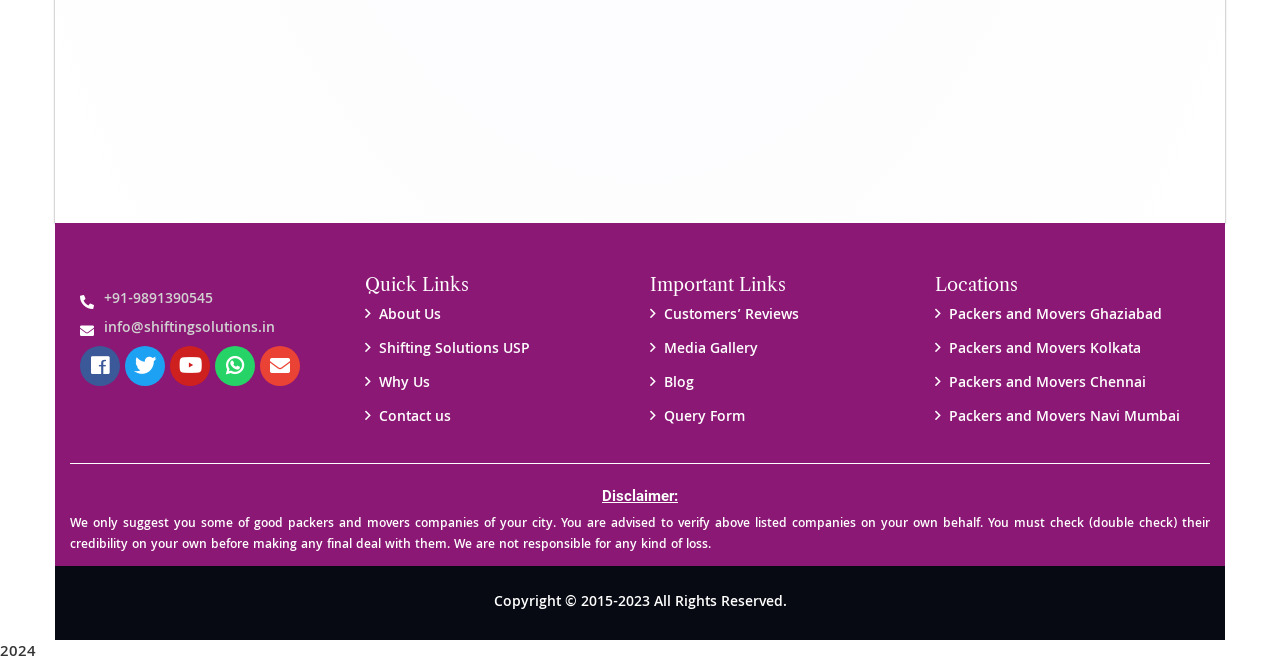Identify the bounding box of the UI element that matches this description: "Shifting Solutions USP".

[0.285, 0.507, 0.414, 0.543]